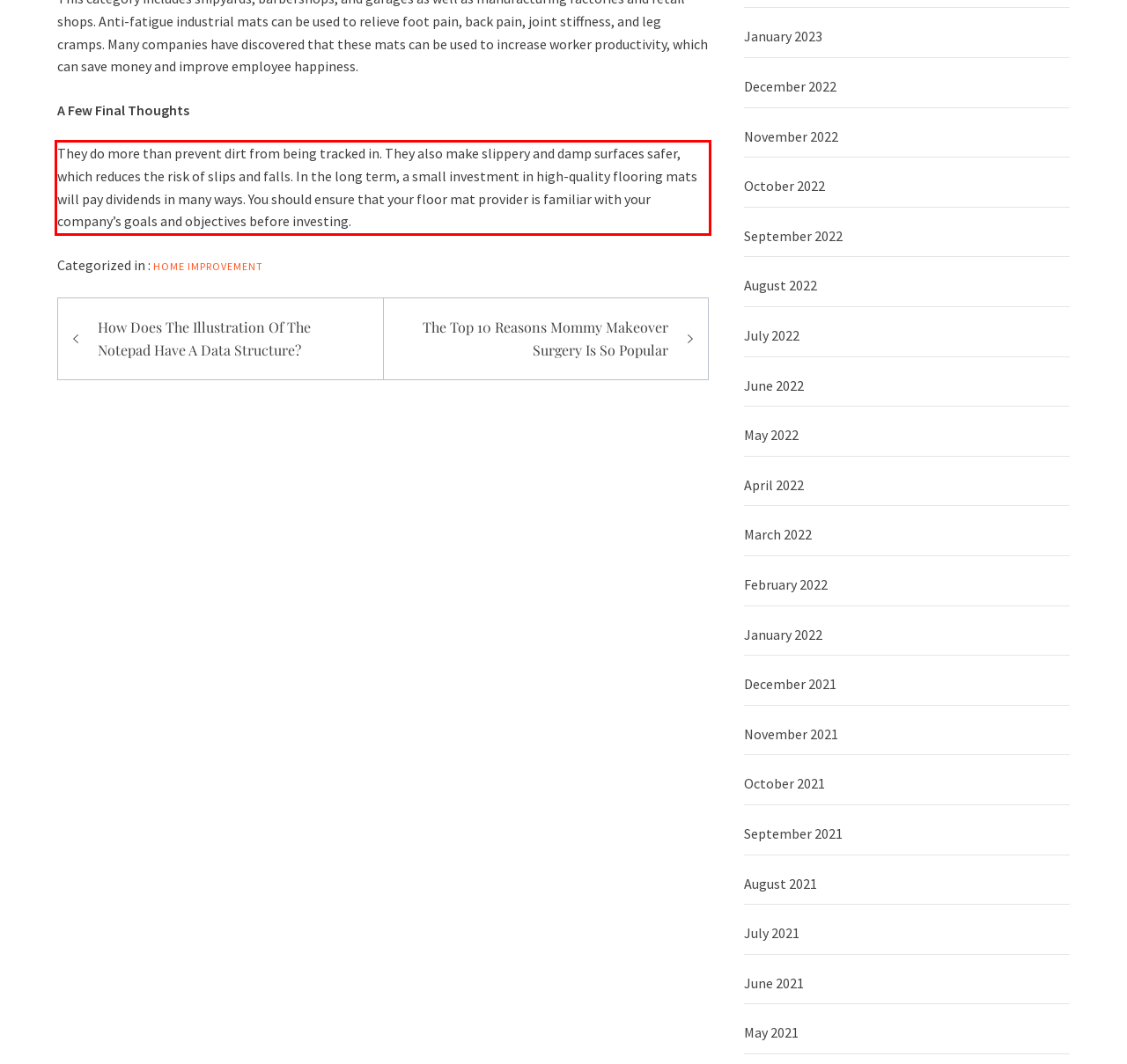Analyze the webpage screenshot and use OCR to recognize the text content in the red bounding box.

They do more than prevent dirt from being tracked in. They also make slippery and damp surfaces safer, which reduces the risk of slips and falls. In the long term, a small investment in high-quality flooring mats will pay dividends in many ways. You should ensure that your floor mat provider is familiar with your company’s goals and objectives before investing.